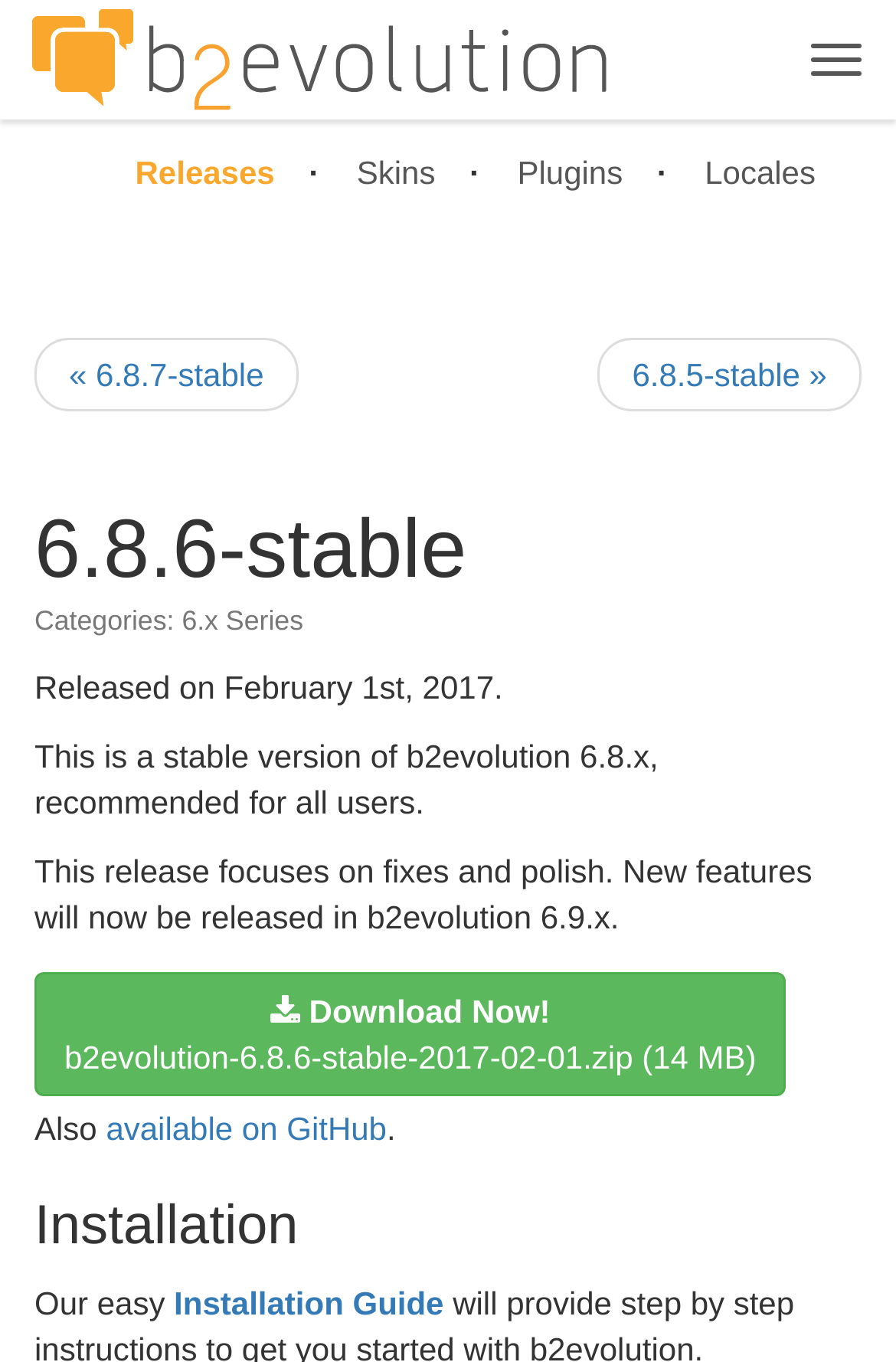Could you highlight the region that needs to be clicked to execute the instruction: "Visit Facebook page"?

None